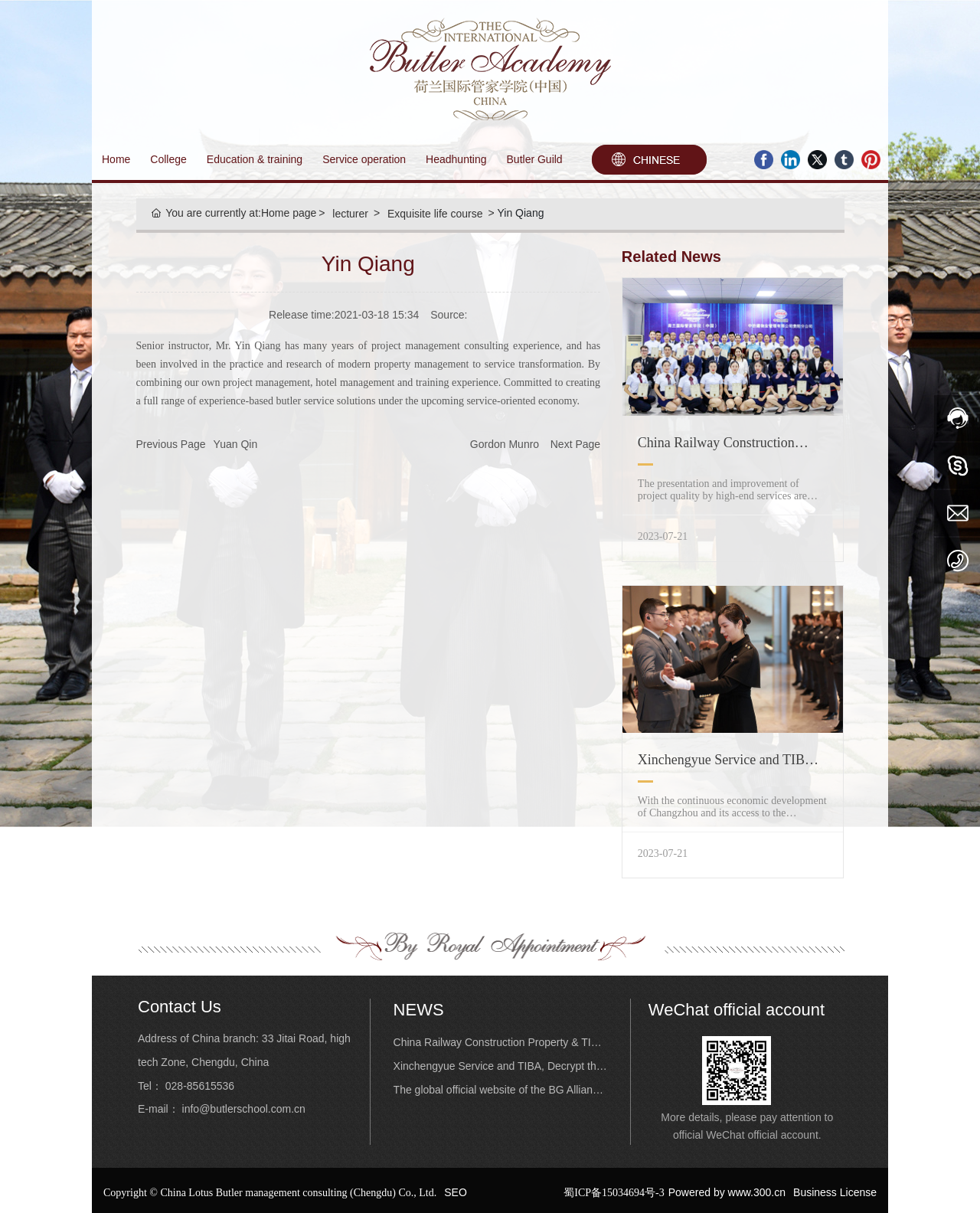Find the bounding box coordinates for the element that must be clicked to complete the instruction: "Click the Home link". The coordinates should be four float numbers between 0 and 1, indicated as [left, top, right, bottom].

[0.094, 0.114, 0.143, 0.148]